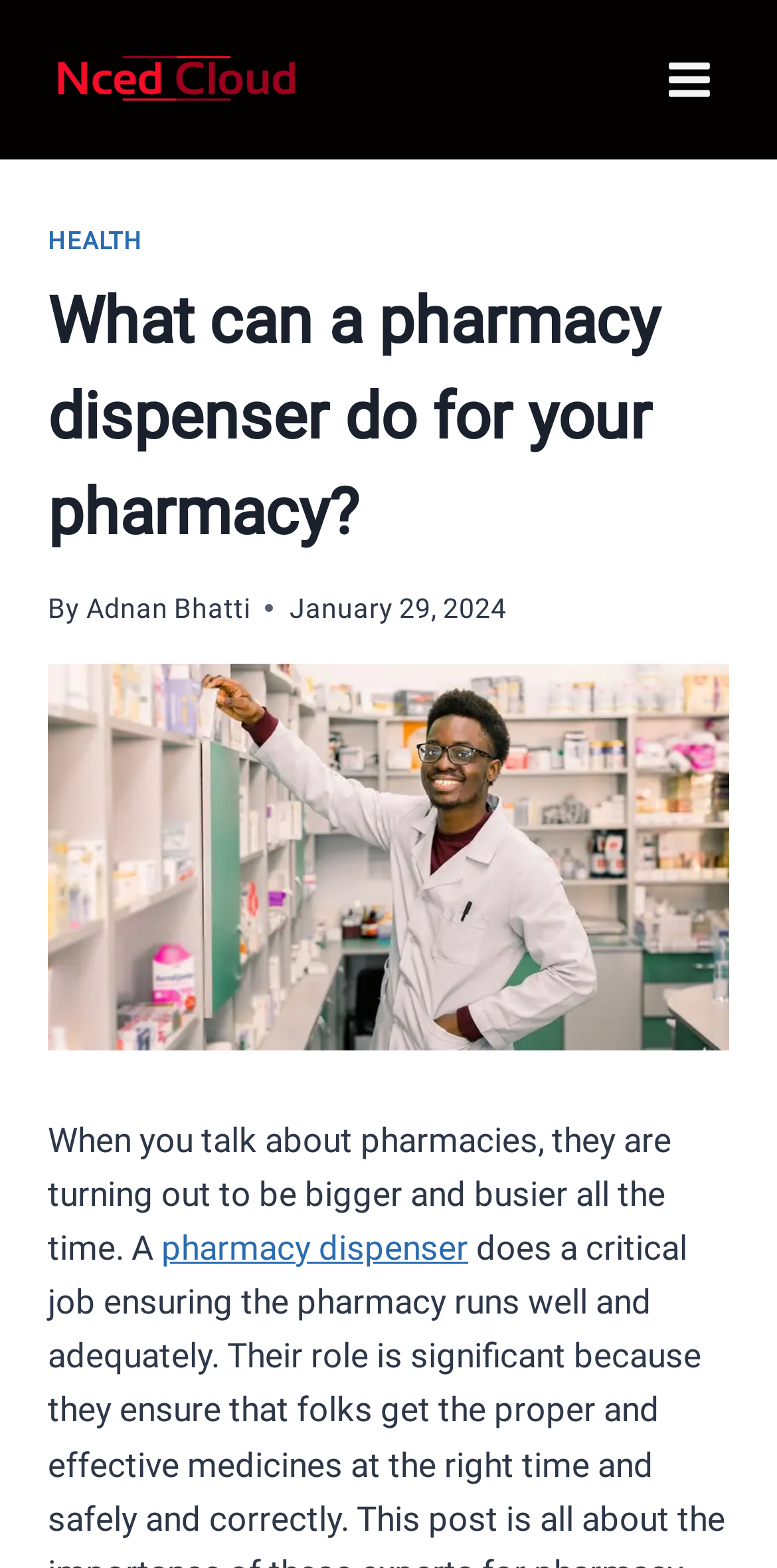Utilize the information from the image to answer the question in detail:
What is the name of the website?

The name of the website can be found by looking at the link text 'Nced Cloud' at the top of the page.